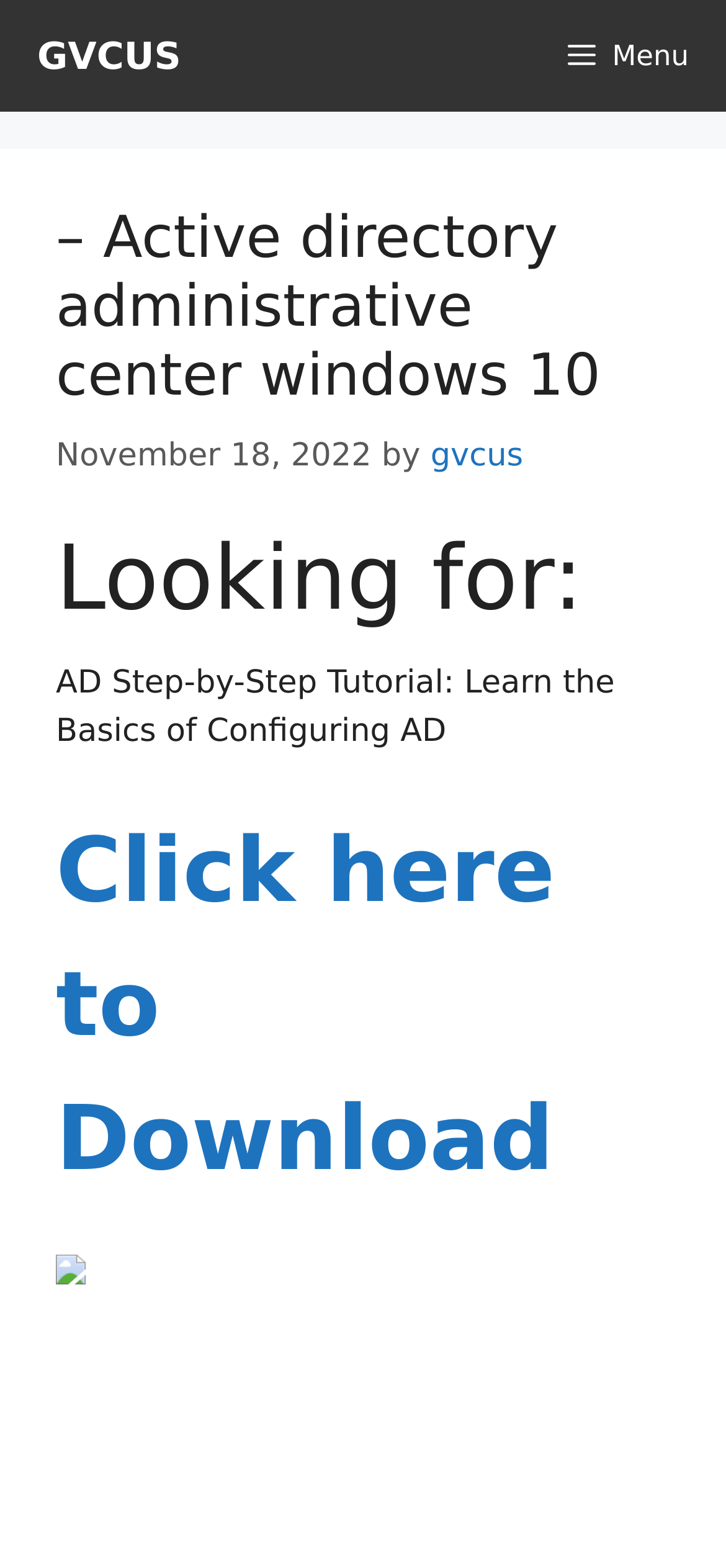Identify the bounding box of the HTML element described as: "Click here to Download".

[0.077, 0.556, 0.765, 0.751]